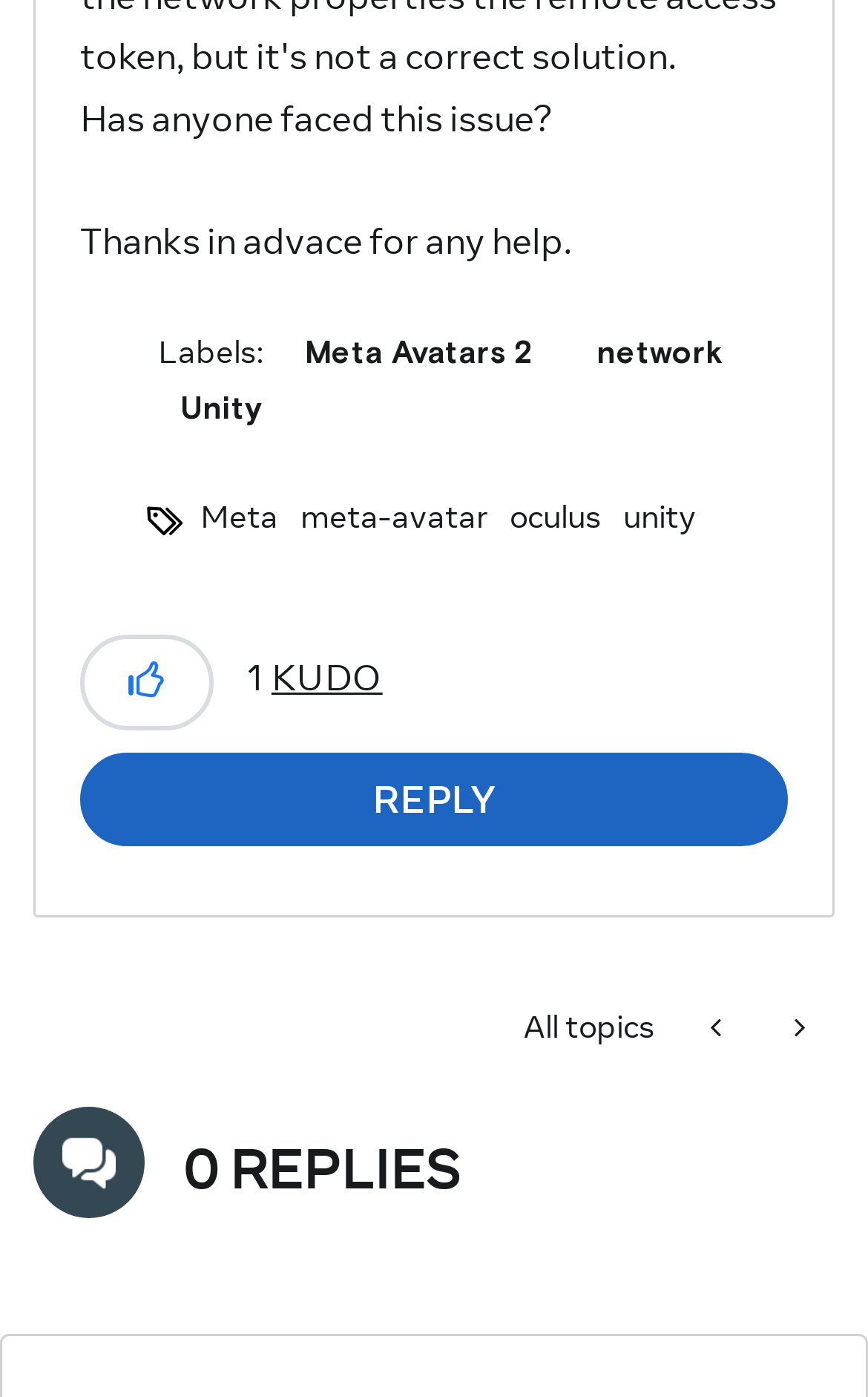What is the text of the link that starts with 'Reply to Remote Meta Avatar'?
Please use the image to provide a one-word or short phrase answer.

Reply to Remote Meta Avatar Loading with Invalid Access Token Locally post